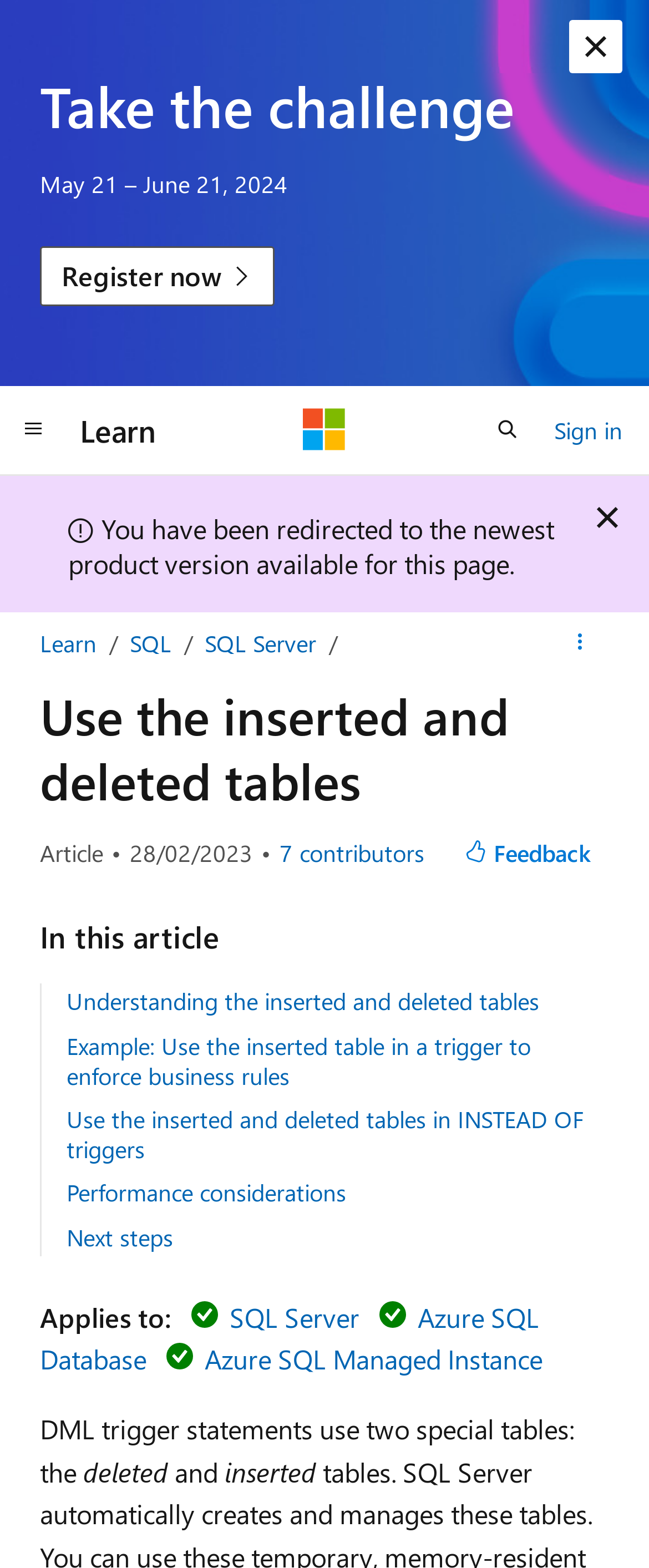Locate the bounding box coordinates of the UI element described by: "value="Search"". The bounding box coordinates should consist of four float numbers between 0 and 1, i.e., [left, top, right, bottom].

None